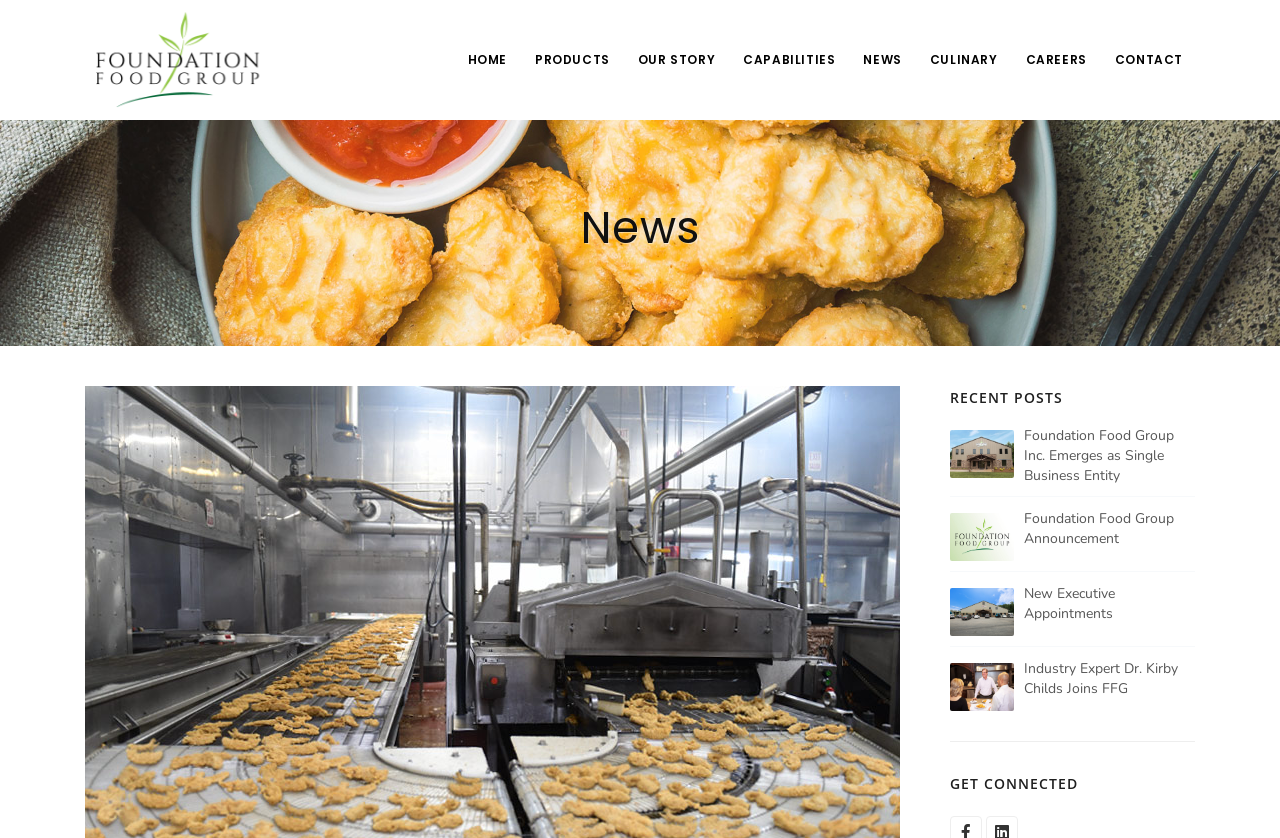Provide a brief response to the question below using one word or phrase:
How many recent posts are listed?

4